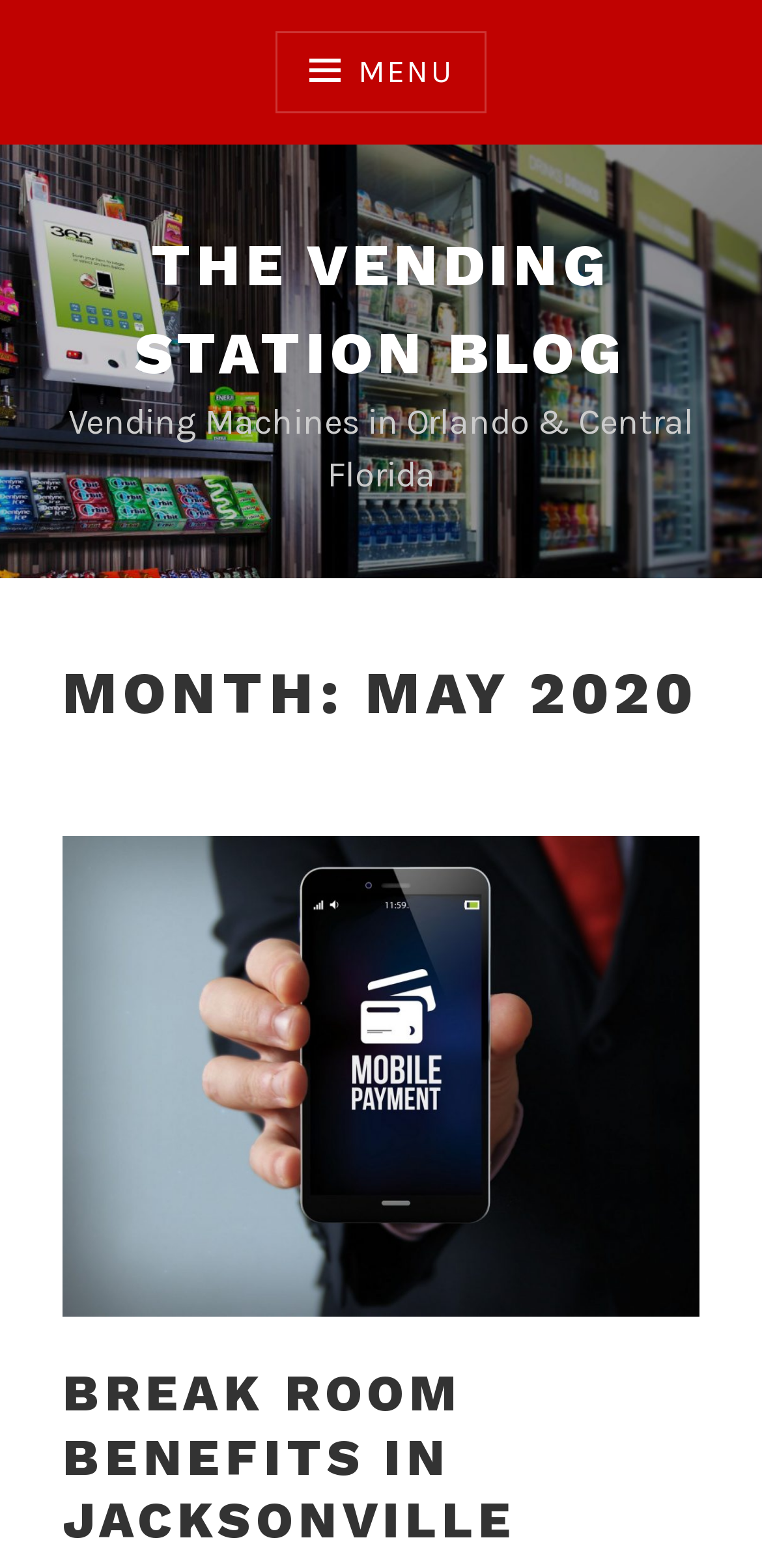What is the main topic of the blog?
Based on the visual content, answer with a single word or a brief phrase.

Vending Machines